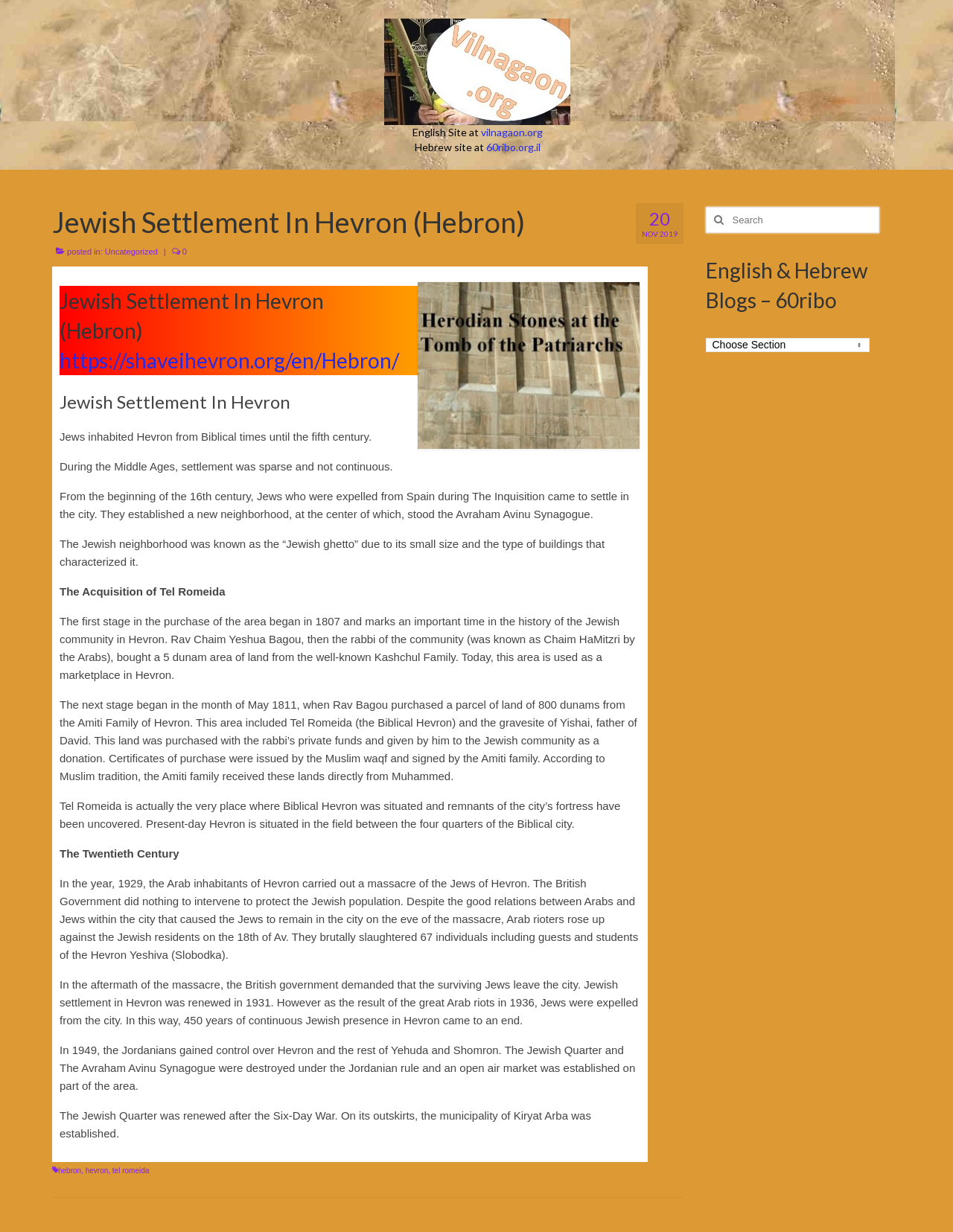Who bought a 5 dunam area of land from the Kashchul Family in 1807?
From the screenshot, provide a brief answer in one word or phrase.

Rav Chaim Yeshua Bagou